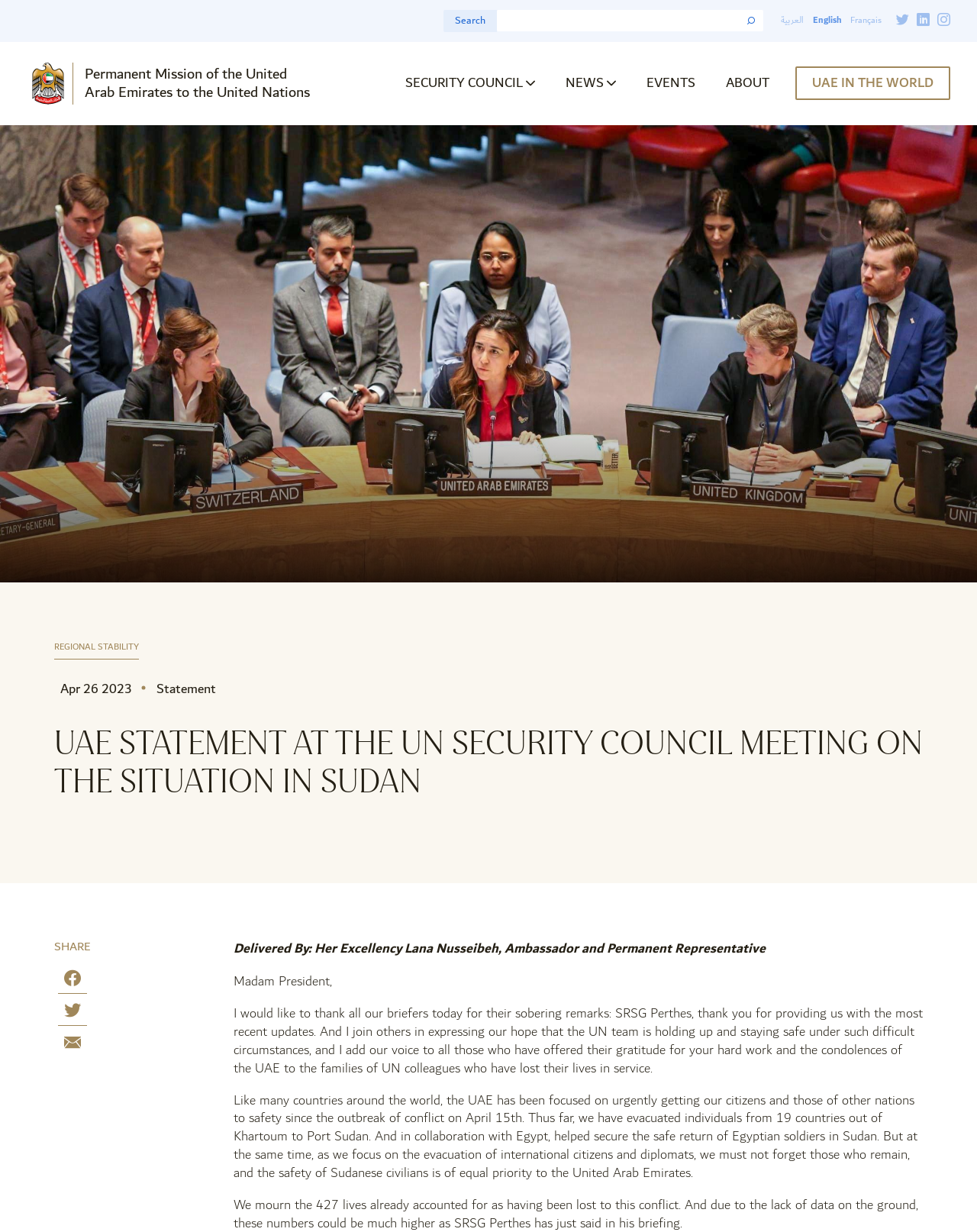Provide a thorough and detailed response to the question by examining the image: 
What is the date of the statement?

I determined the date of the statement by looking at the time element on the webpage, which displays the date 'Apr 26 2023'. This date is likely the date when the statement was made.